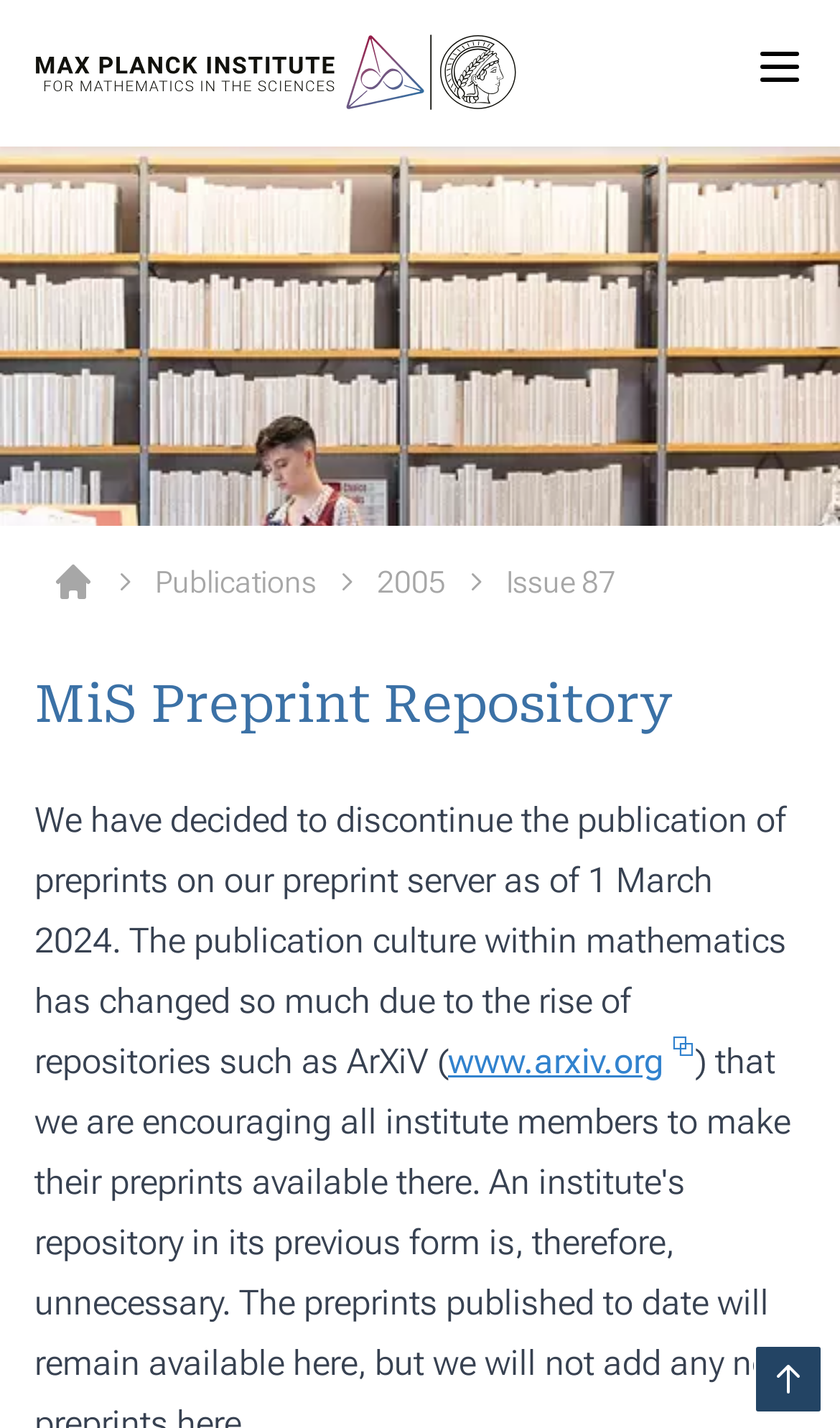Give a comprehensive overview of the webpage, including key elements.

The webpage is a preprint repository for the Max Planck Institute for Mathematics in the Sciences (MiS). At the top, there is a prominent image that spans the entire width of the page. Below the image, there is a navigation bar with links to the institute's homepage, publications, and the year 2005. The navigation bar also contains an image of the institute's logo.

To the right of the navigation bar, there is a heading that reads "MiS Preprint Repository". Below the heading, there is a paragraph of text that announces the discontinuation of the preprint server as of March 2024, citing the rise of repositories like ArXiV. The paragraph contains a link to the ArXiV website.

At the top-right corner of the page, there is a link and a button. The link is not labeled, and the button is not currently focused. At the bottom-right corner of the page, there is a hidden "Scroll to top" button.

The page also contains a breadcrumb navigation element, which displays the current location within the repository. The breadcrumb shows that the current page is a preprint with the title "Spatial neuron model with two-parameter Ornstein-Uhlenbeck input current" and the identifier "MiS Preprint 87-2005".